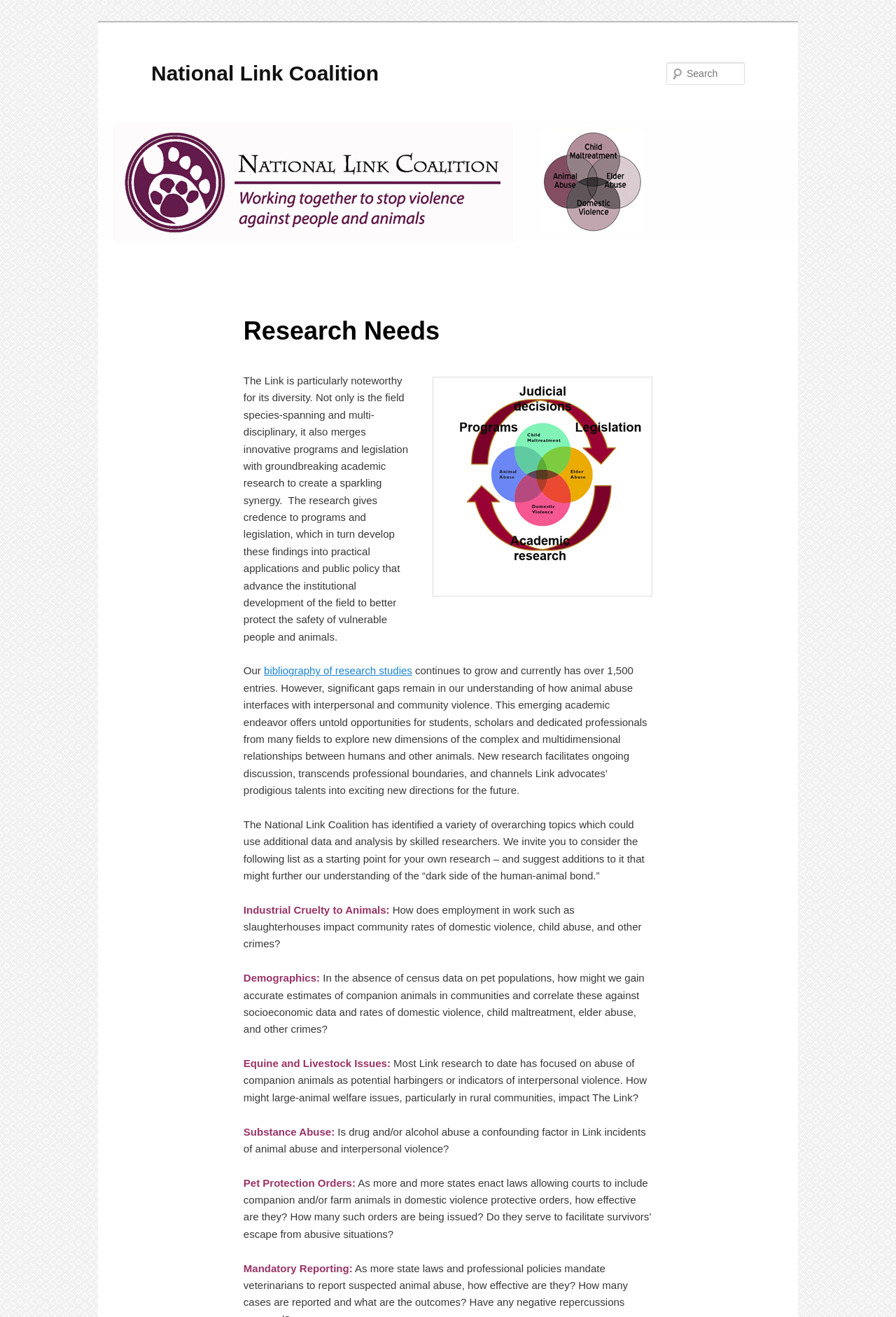Provide a one-word or one-phrase answer to the question:
How many research studies are currently in the bibliography?

Over 1,500